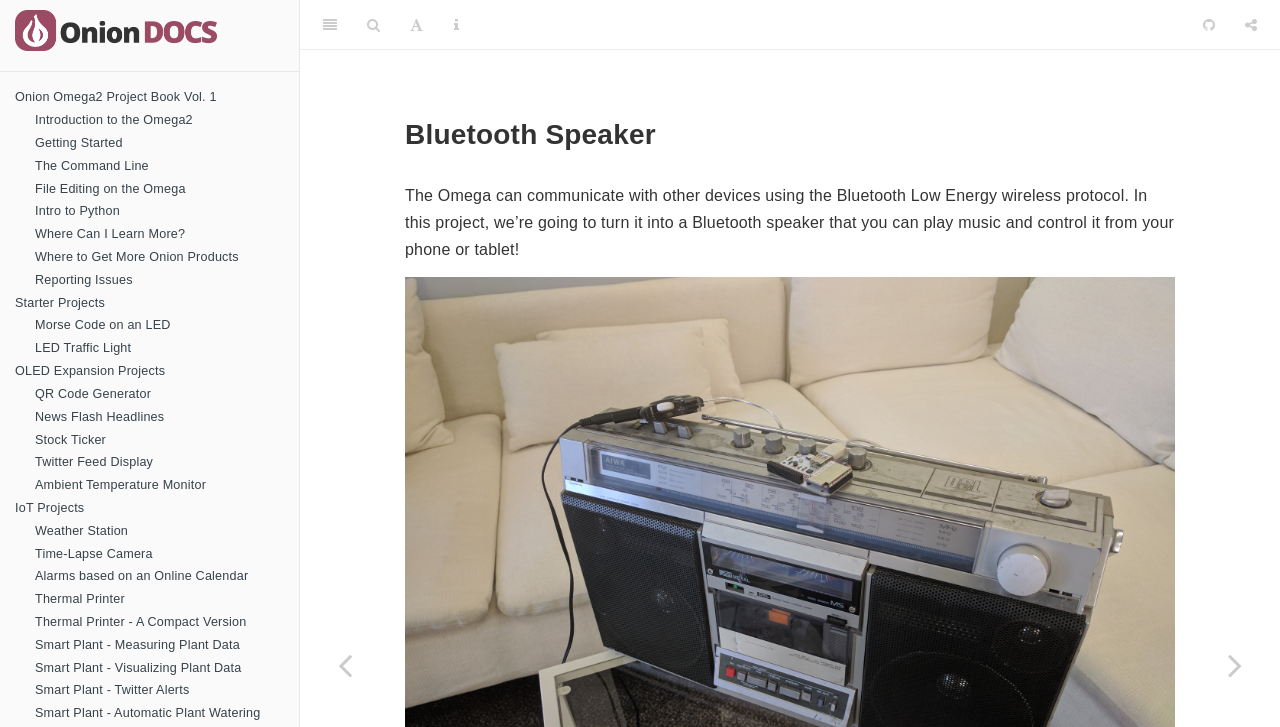Can you pinpoint the bounding box coordinates for the clickable element required for this instruction: "View Starter Projects"? The coordinates should be four float numbers between 0 and 1, i.e., [left, top, right, bottom].

[0.0, 0.403, 0.234, 0.435]